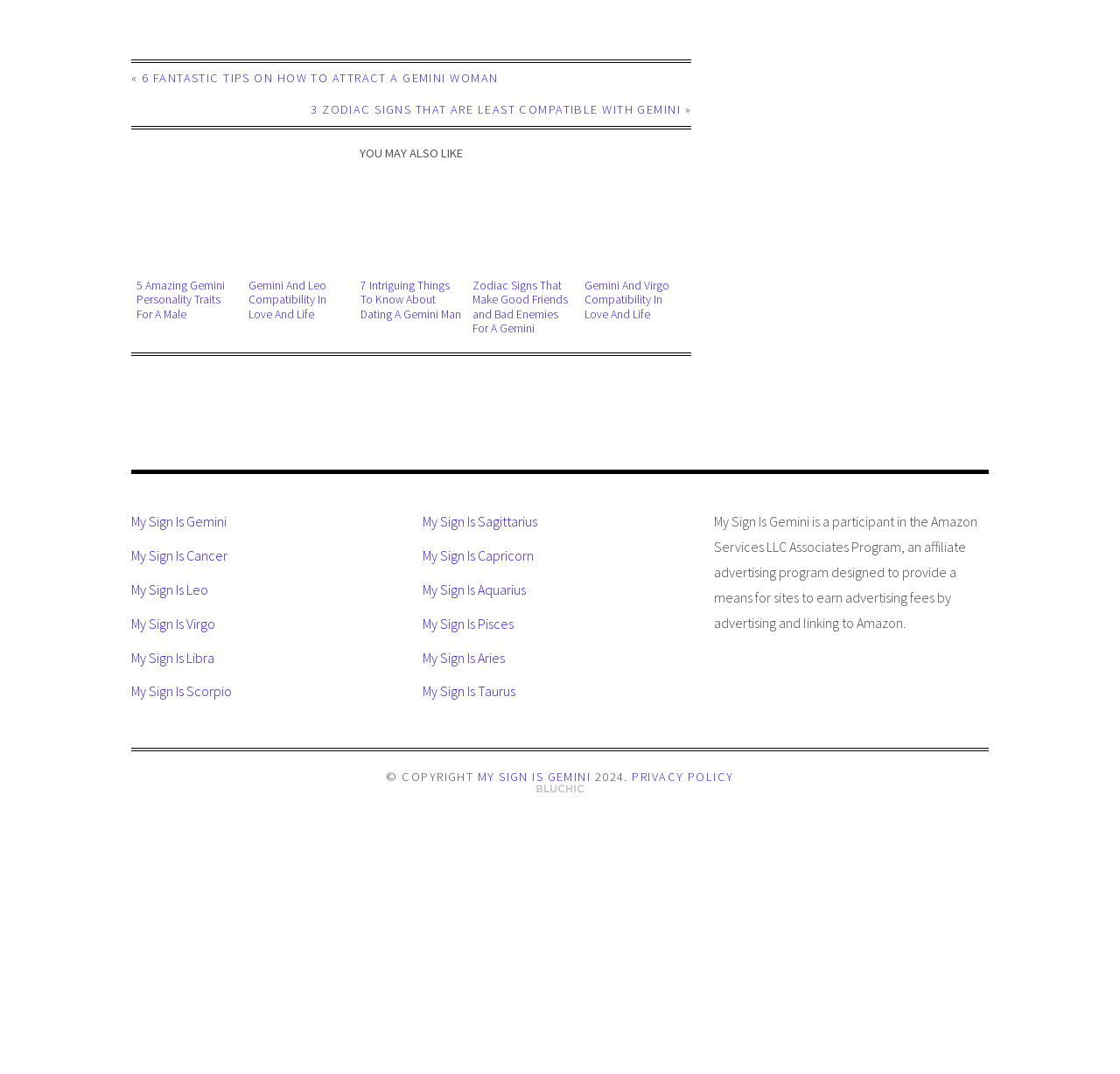Highlight the bounding box coordinates of the region I should click on to meet the following instruction: "Check 'Gemini And Leo Compatible'".

[0.222, 0.166, 0.312, 0.26]